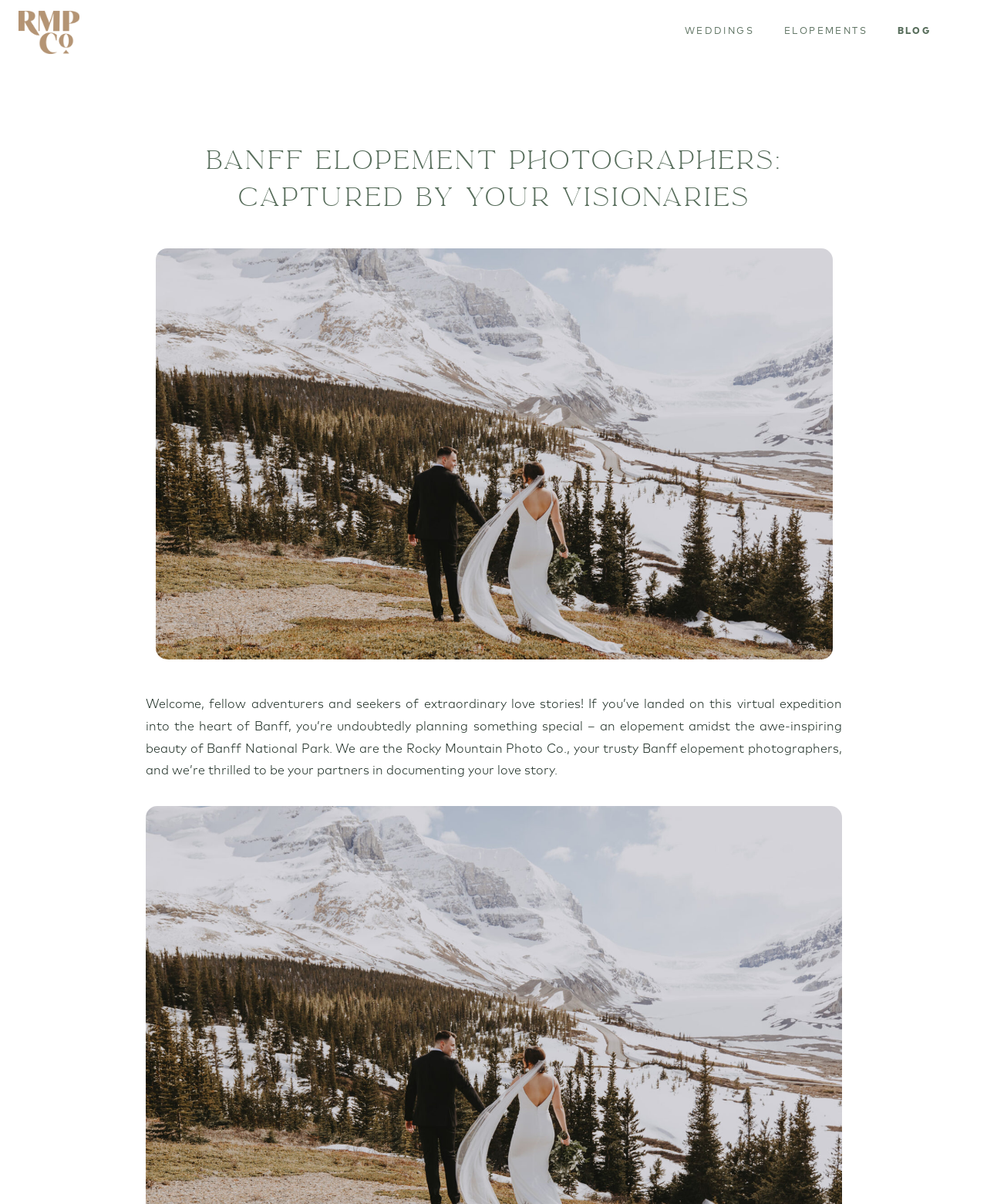Based on the element description parent_node: ELOPEMENTS, identify the bounding box of the UI element in the given webpage screenshot. The coordinates should be in the format (top-left x, top-left y, bottom-right x, bottom-right y) and must be between 0 and 1.

[0.019, 0.009, 0.08, 0.045]